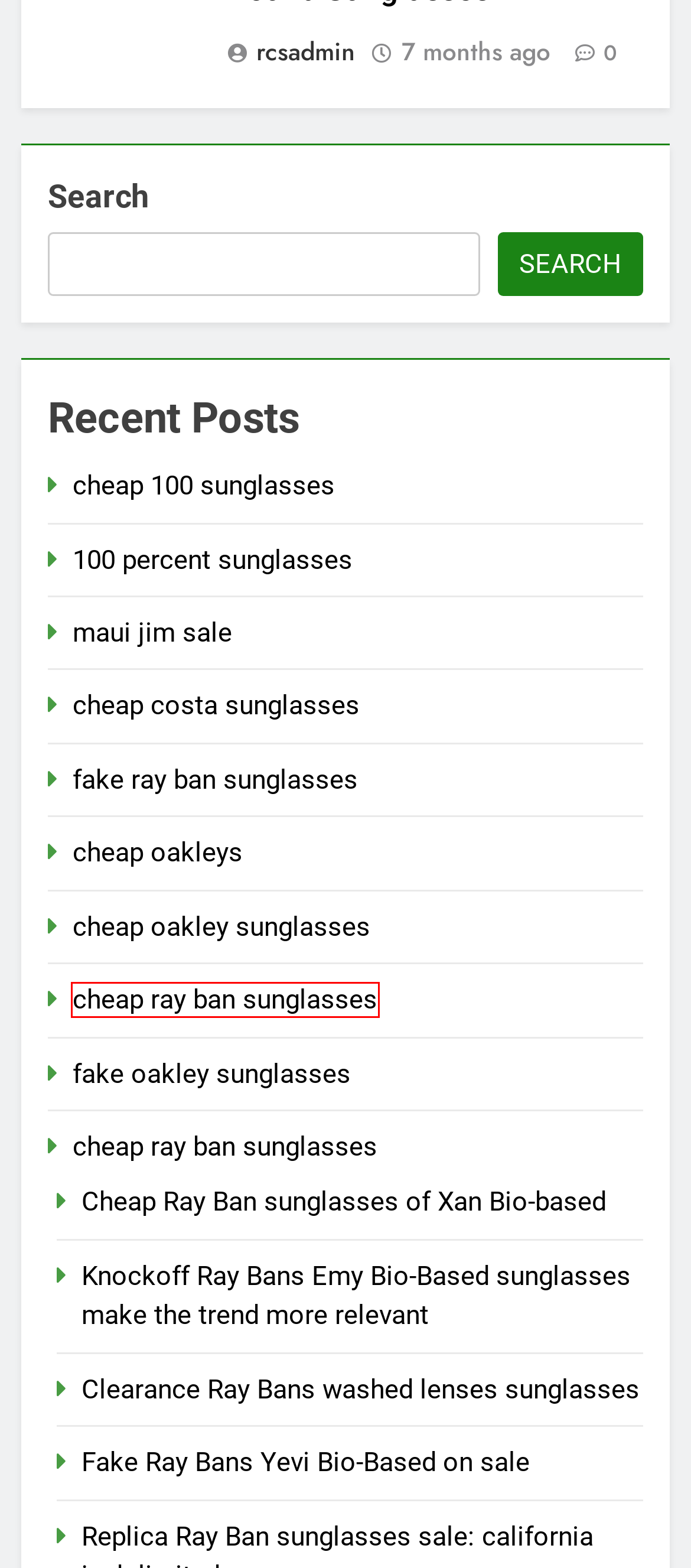You have a screenshot of a webpage with a red bounding box highlighting a UI element. Your task is to select the best webpage description that corresponds to the new webpage after clicking the element. Here are the descriptions:
A. June 9, 2023 - Cheap Ray Ban Sunglasses Sale
B. Fake Ray Bans Archives - Cheap Ray Ban Sunglasses Sale
C. Cheap Ray Ban Sunglasses, Ray Bans Outlet Sale -
D. Fake Oakley sunglasses, knockoff Oakleys cheap for sale store
E. June 2023 - Cheap Ray Ban Sunglasses Sale
F. Replica Ray Ban Sunglasses Online Archives - Cheap Ray Ban Sunglasses Sale
G. September 2023 - Cheap Ray Ban Sunglasses Sale
H. Cheap Fake Ray Bans Archives - Cheap Ray Ban Sunglasses Sale

C